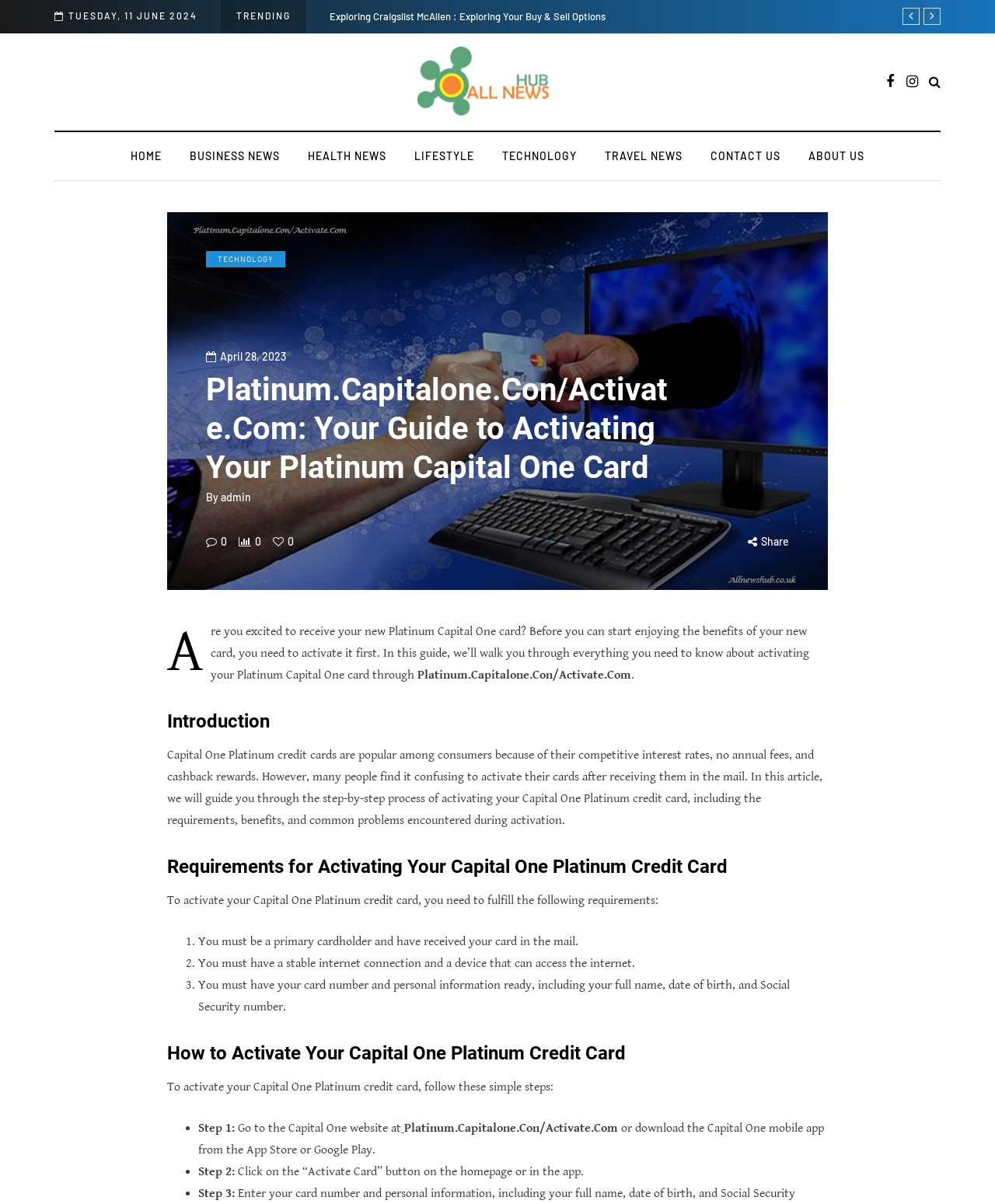Can you find and generate the webpage's heading?

Platinum.Capitalone.Con/Activate.Com: Your Guide to Activating Your Platinum Capital One Card